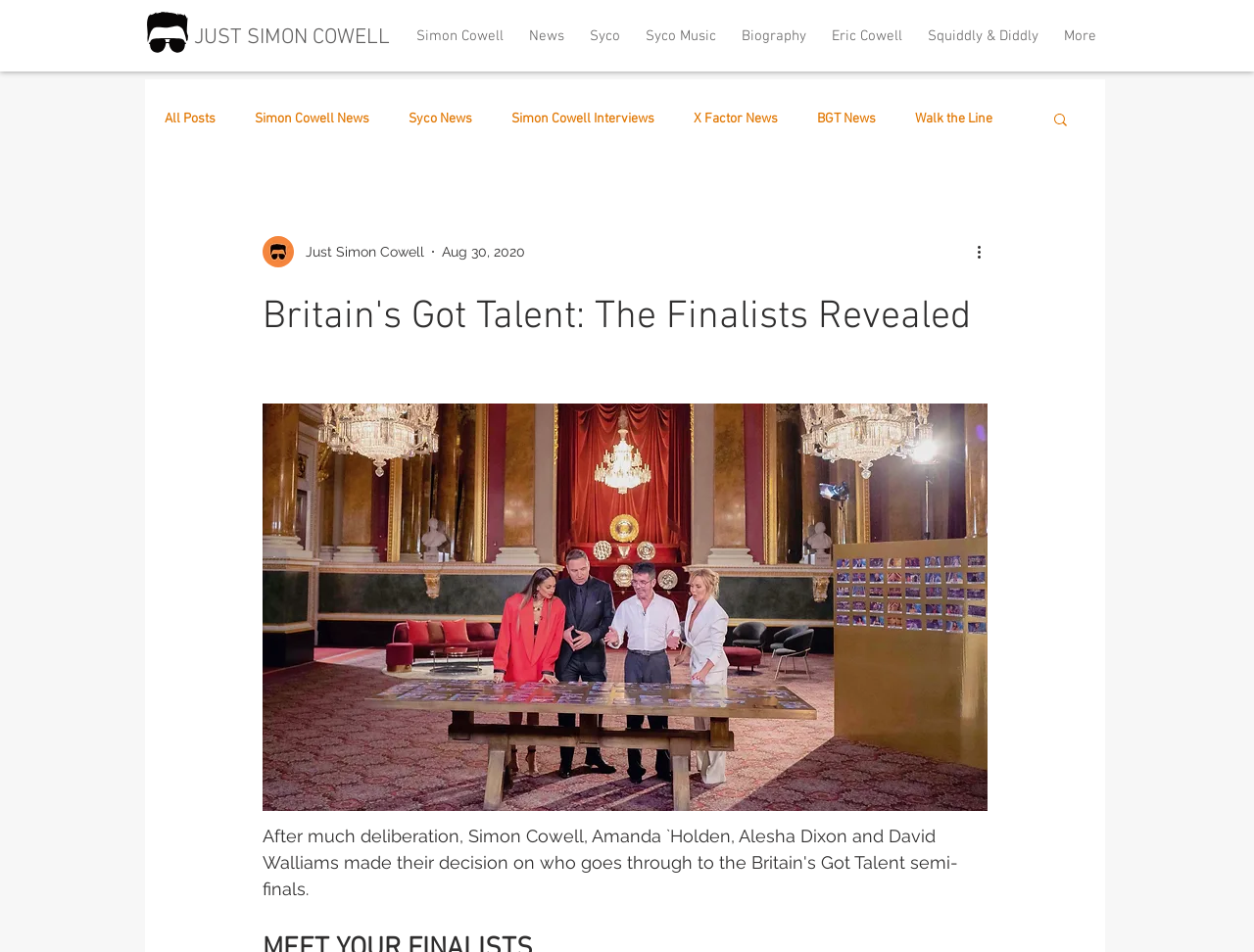Answer the question with a single word or phrase: 
What is the purpose of the button with a search icon?

Search